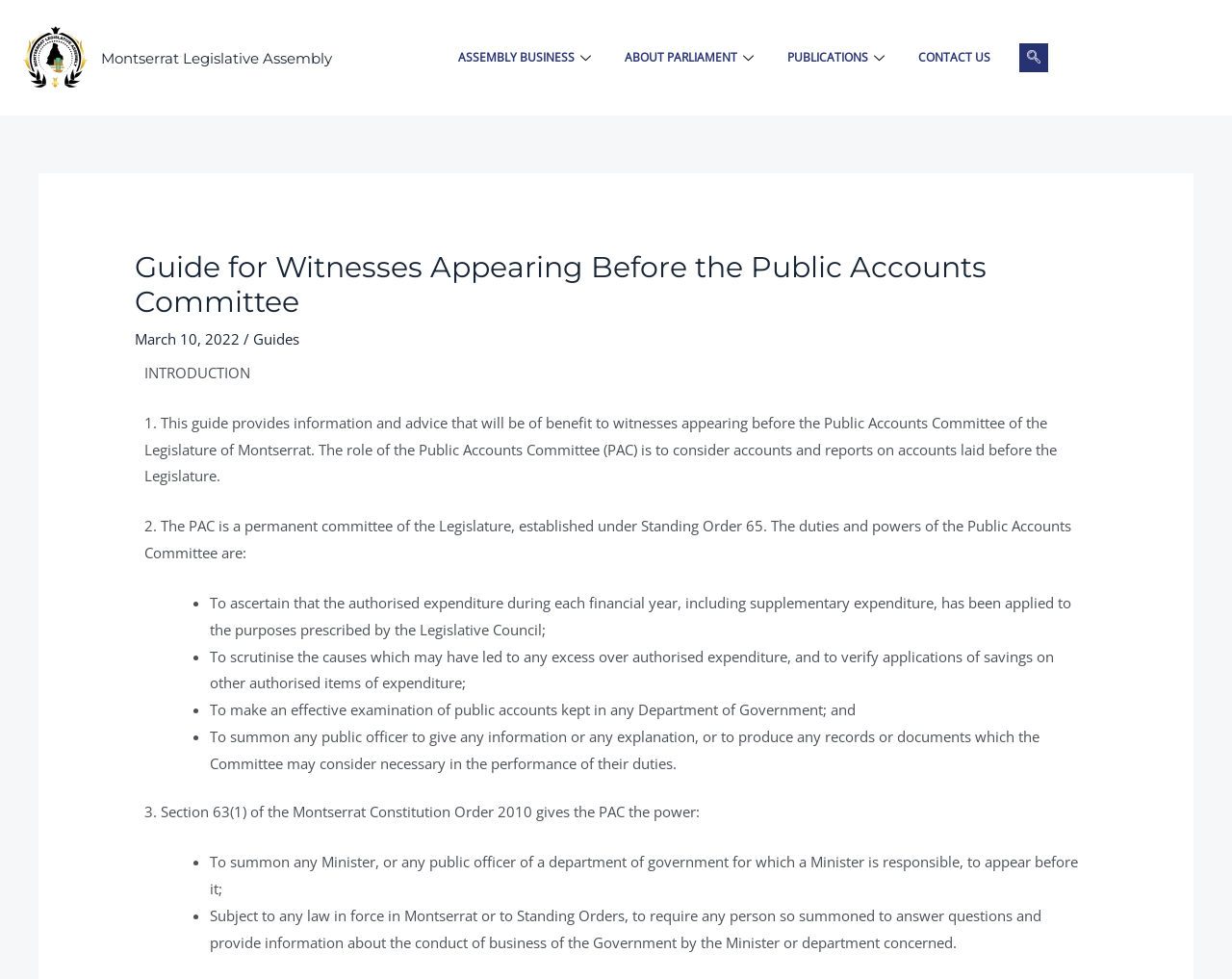Please determine the primary heading and provide its text.

Guide for Witnesses Appearing Before the Public Accounts Committee